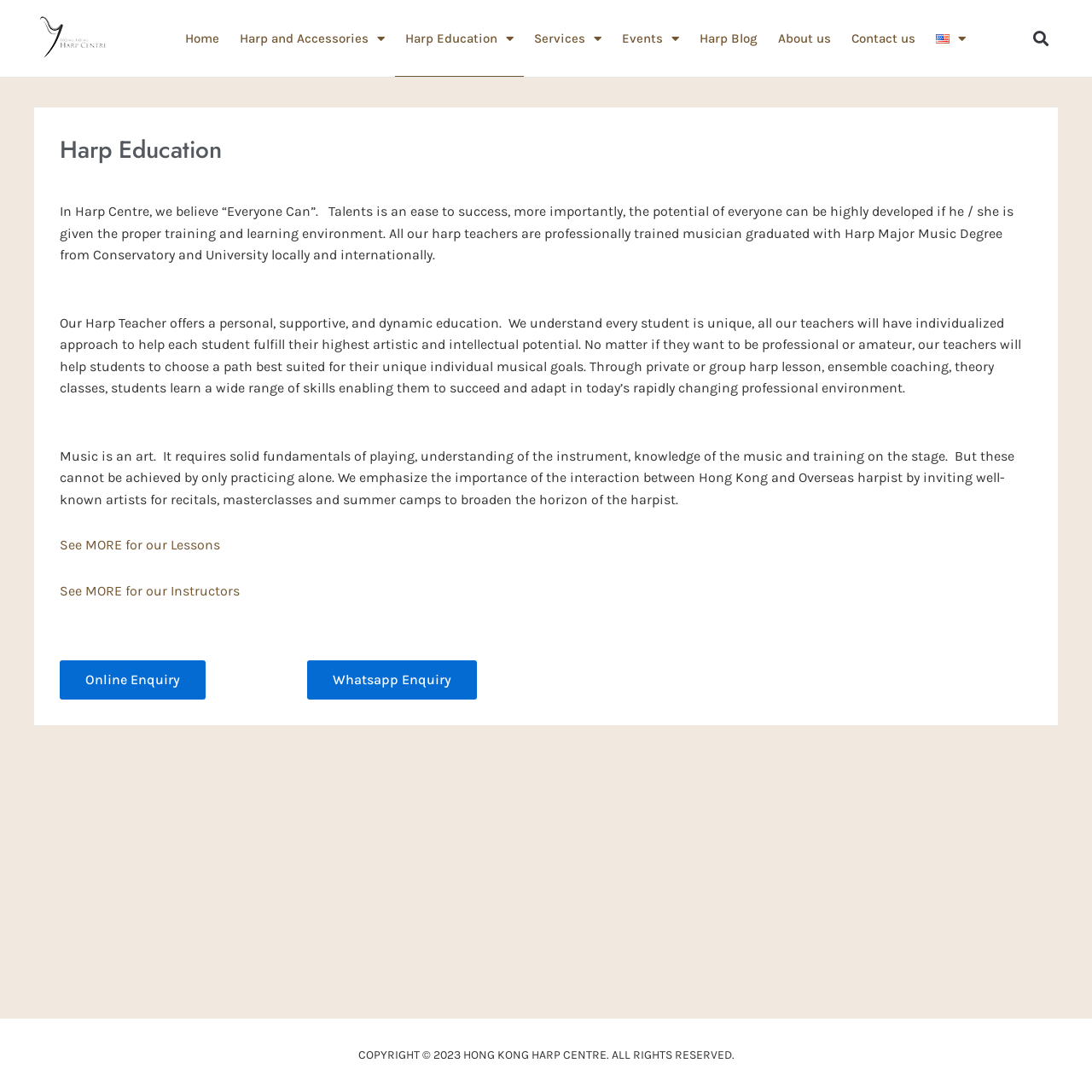Determine the bounding box coordinates of the region to click in order to accomplish the following instruction: "Go to the post navigation". Provide the coordinates as four float numbers between 0 and 1, specifically [left, top, right, bottom].

None